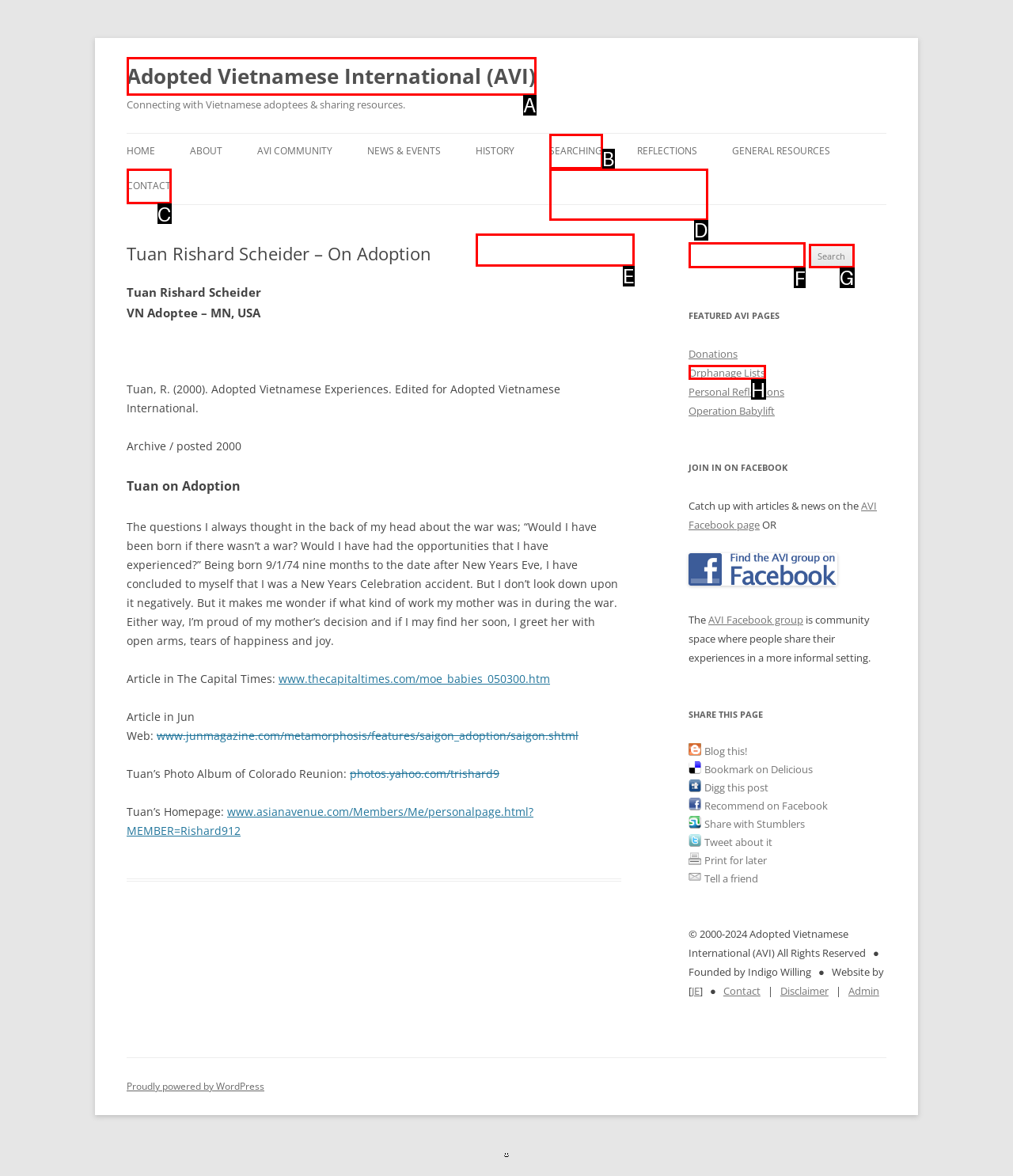Identify the appropriate lettered option to execute the following task: Search for something
Respond with the letter of the selected choice.

F